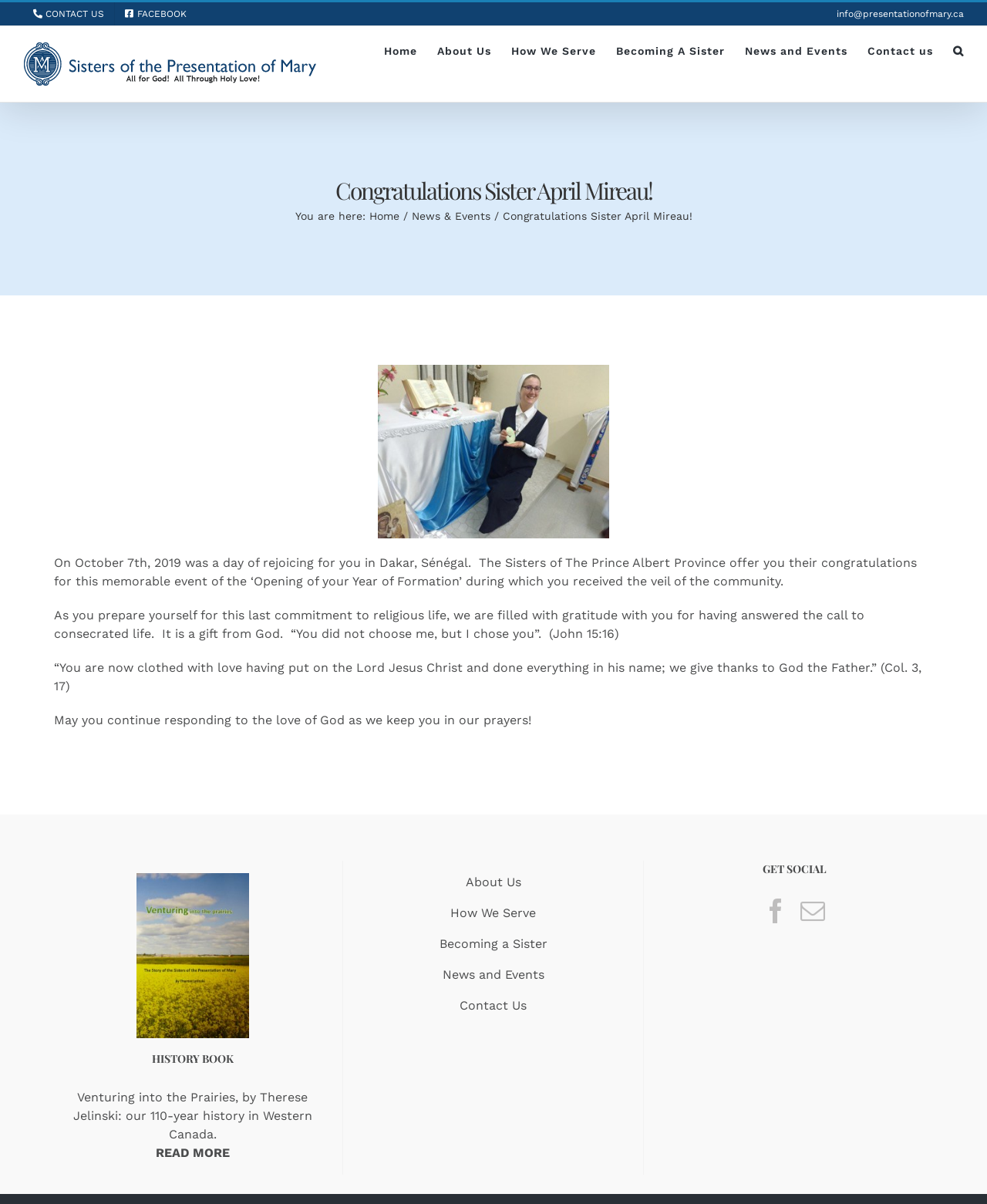What is the location of the event?
Please answer the question with as much detail and depth as you can.

The location of the event is mentioned in the text, which says 'On October 7th, 2019 was a day of rejoicing for you in Dakar, Sénégal'.